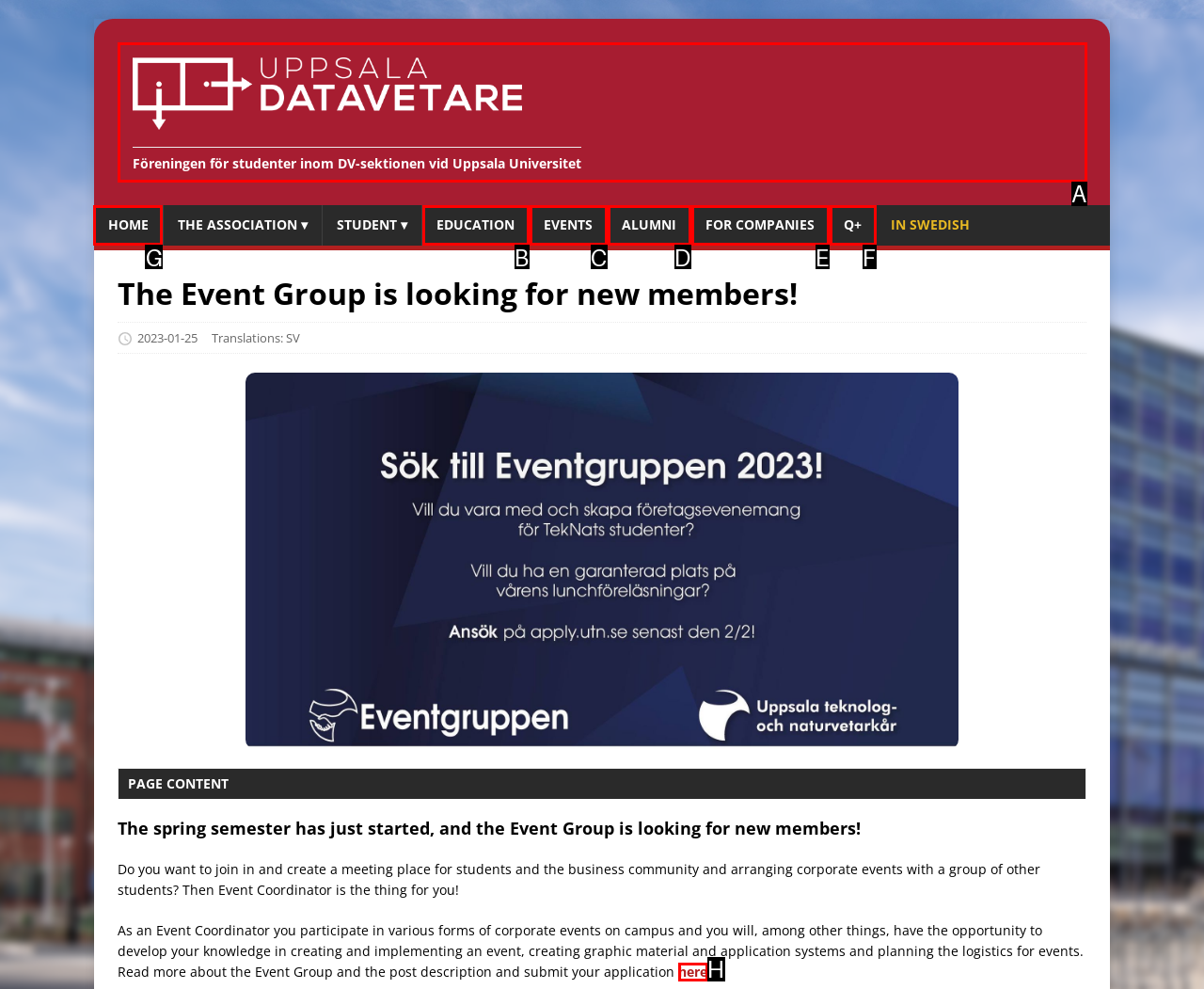Which HTML element should be clicked to complete the task: Click the HOME link? Answer with the letter of the corresponding option.

G